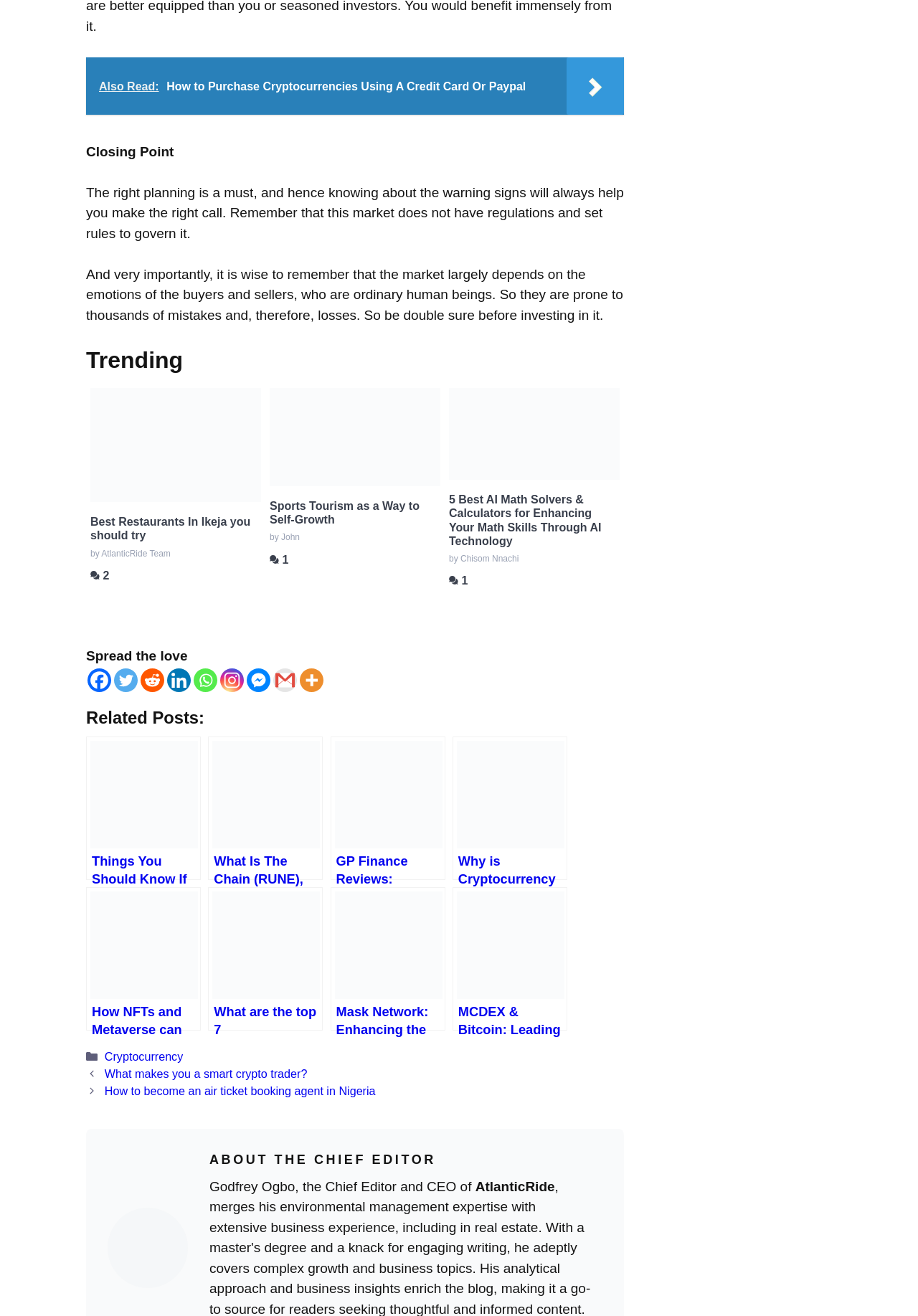Determine the bounding box coordinates of the element that should be clicked to execute the following command: "Read the 'Trending' article".

[0.094, 0.263, 0.68, 0.284]